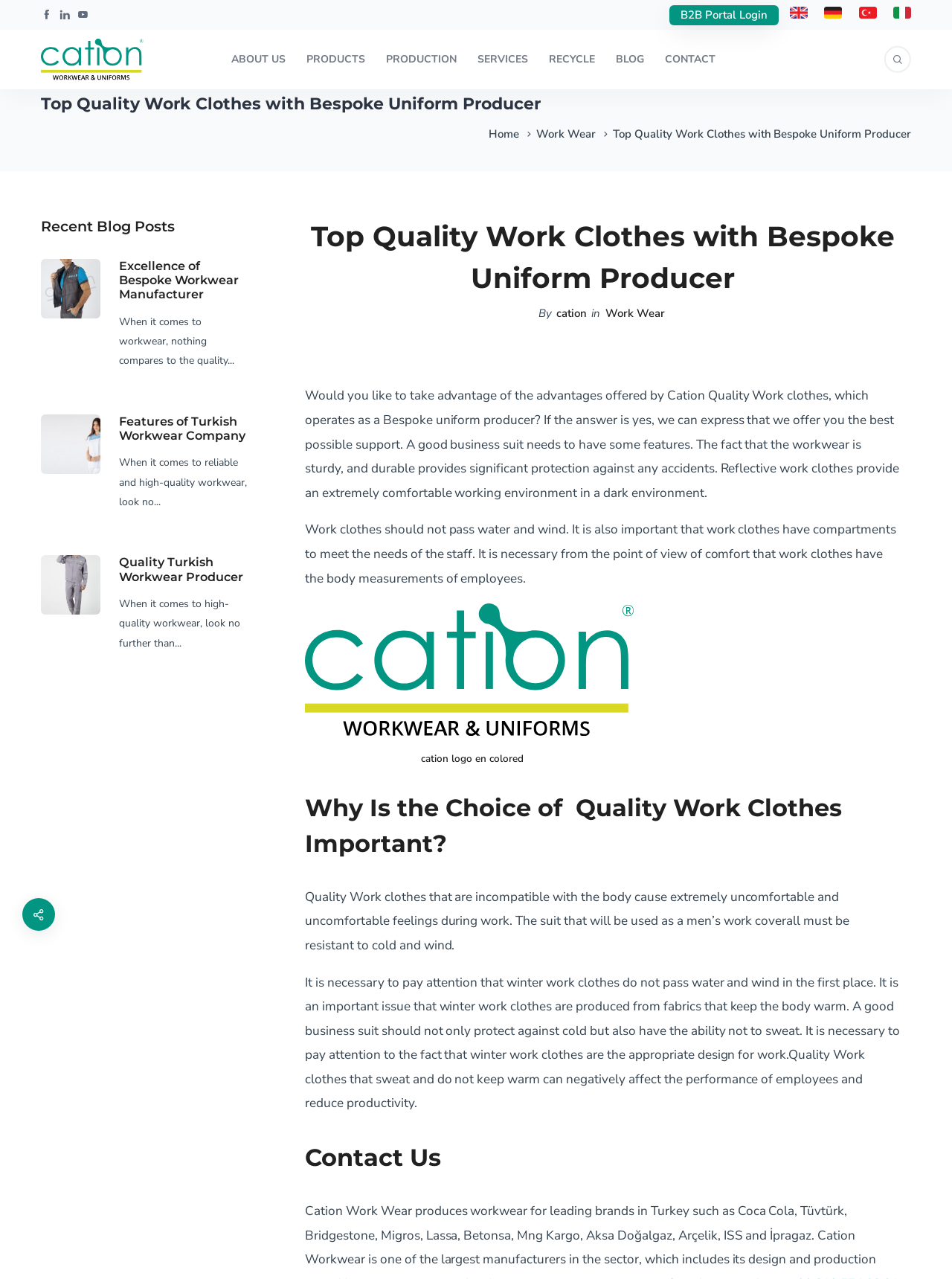Select the bounding box coordinates of the element I need to click to carry out the following instruction: "Read the article 'Deep Questions to ask your boyfriend to get to know him better'".

None